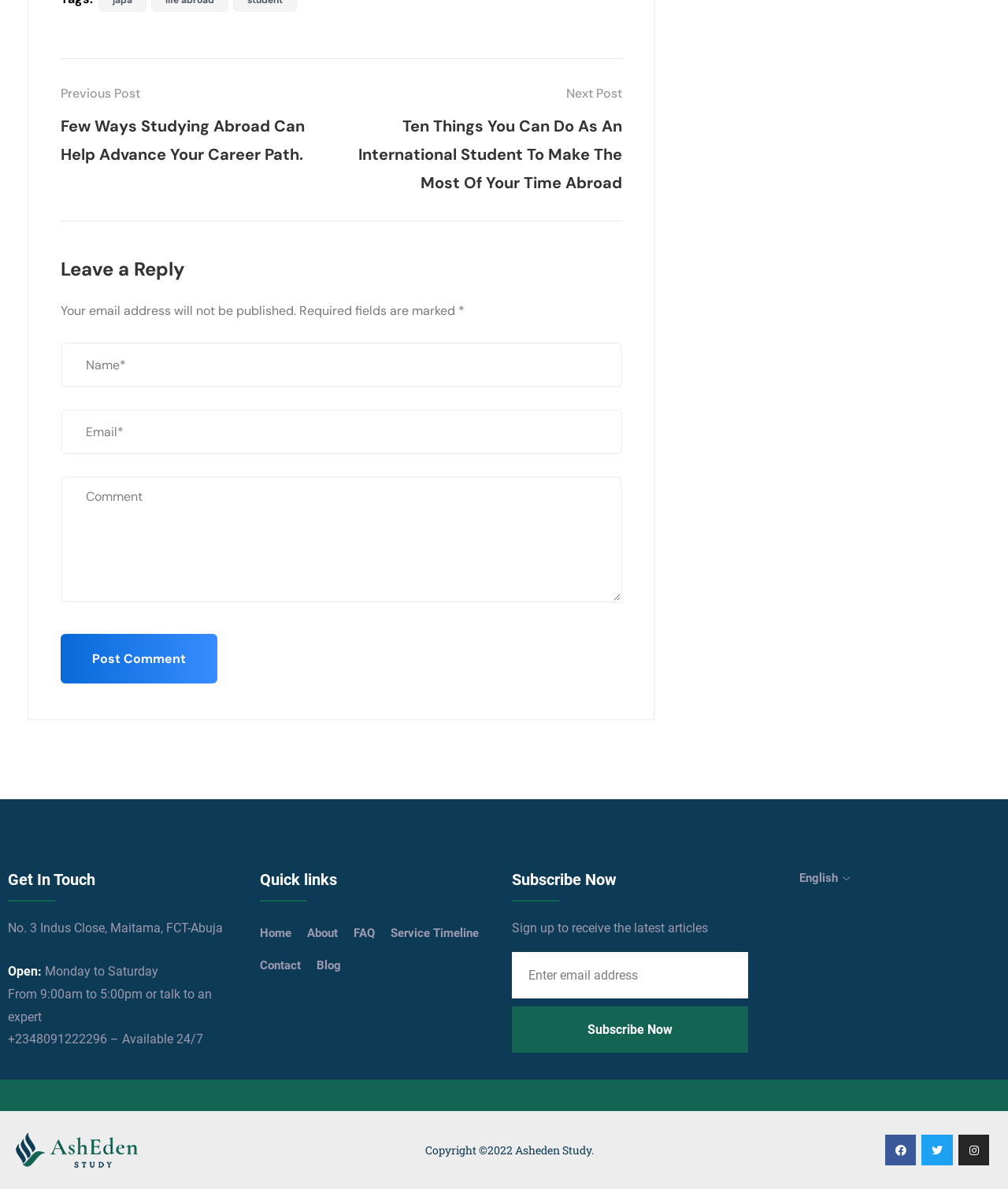Determine the bounding box coordinates of the region that needs to be clicked to achieve the task: "Click the 'Facebook' link".

[0.878, 0.954, 0.909, 0.98]